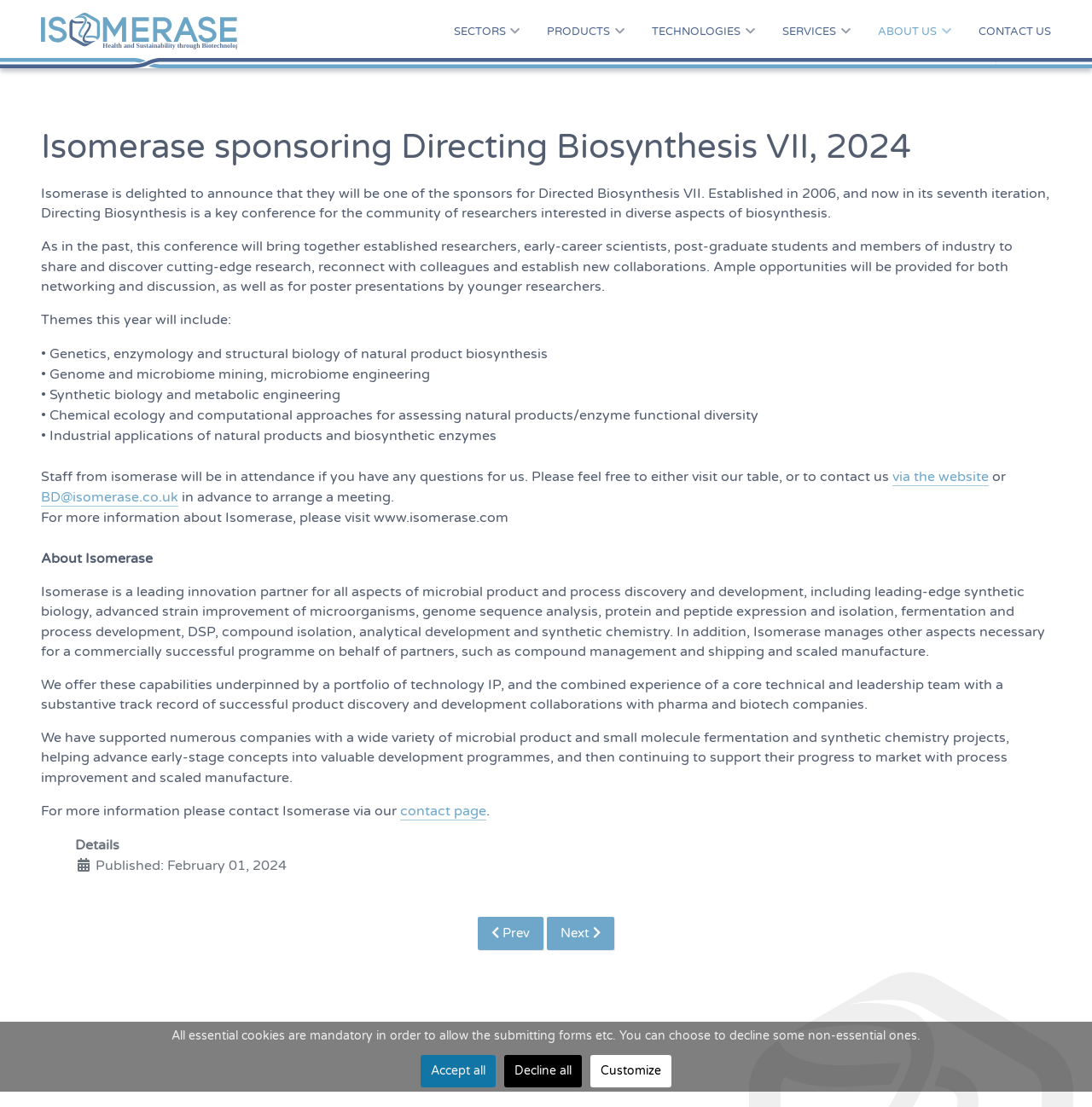Give a full account of the webpage's elements and their arrangement.

The webpage is about Isomerase, a biotechnology company, and its sponsorship of Directed Biosynthesis VII, a conference for researchers in biosynthesis. At the top of the page, there is a navigation menu with links to "Home", "Skip Navigation Bars", and "Contact". Below this, there is a logo of Isomerase, which is an image with a description of "health and sustainability through biotechnology".

The main content of the page is divided into sections. The first section announces Isomerase's sponsorship of Directed Biosynthesis VII, a conference that brings together researchers, scientists, and industry members to share and discuss cutting-edge research in biosynthesis. The section also provides information about the conference, including its themes, which include genetics, enzymology, and structural biology of natural product biosynthesis, among others.

Below this section, there is a brief description of Isomerase, which is a leading innovation partner for microbial product and process discovery and development. The company offers various capabilities, including synthetic biology, strain improvement, genome sequence analysis, and fermentation and process development.

The page also includes links to other articles, including "Isomerase Receives EcoVadis Silver Medal for Outstanding Sustainability Performance" and "Isomerase granted US patent to novel polyketide natural product bioengineering methods". Additionally, there is a section with a description list that provides details about the article, including the publication date.

At the bottom of the page, there is a section about cookies, which explains that essential cookies are mandatory for submitting forms, and users can choose to decline non-essential cookies. There are also links to "Accept all", "Decline all", and "Customize" cookies.